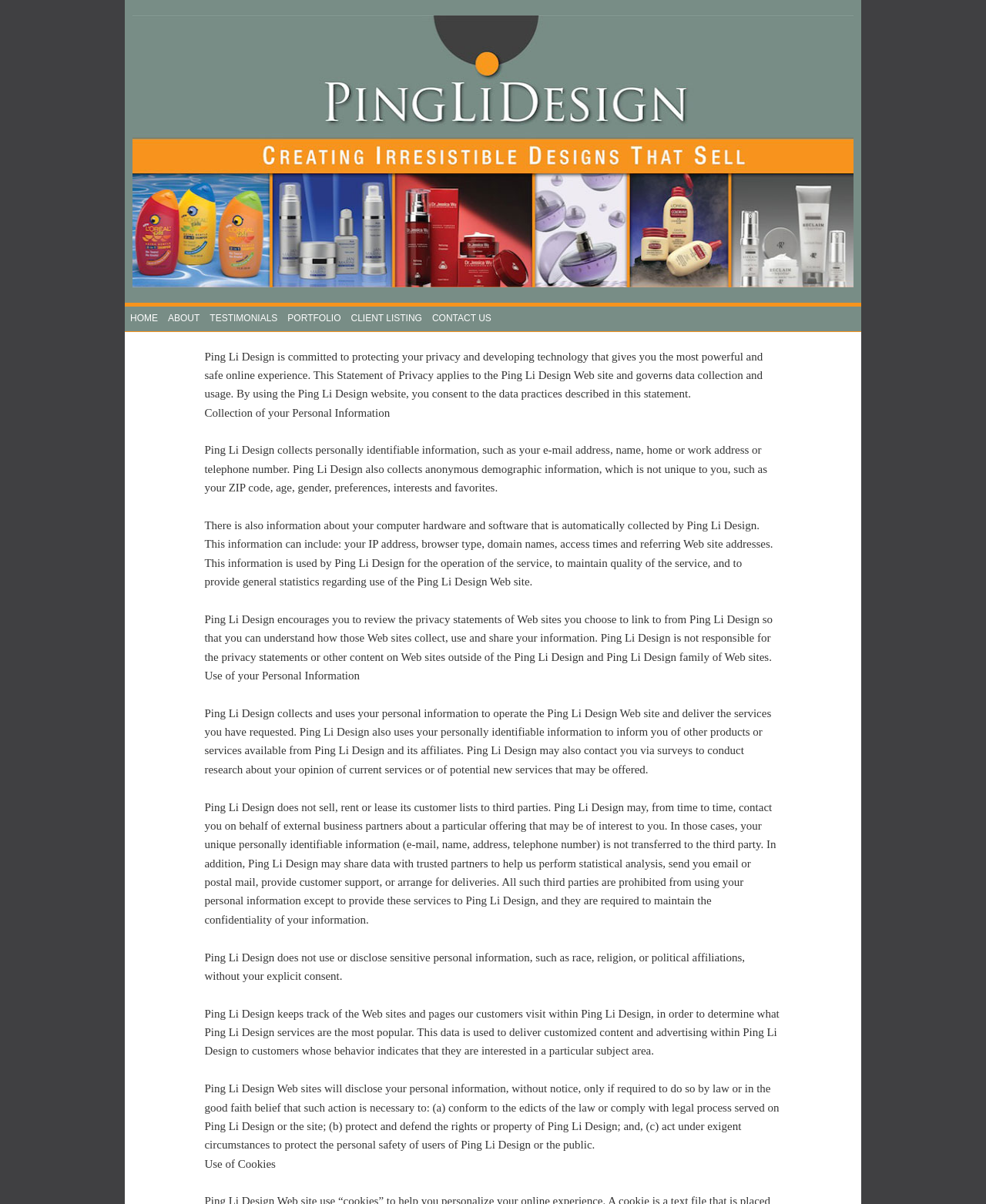What is the purpose of Ping Li Design?
Please analyze the image and answer the question with as much detail as possible.

According to the webpage, Ping Li Design is committed to protecting your privacy and developing technology that gives you the most powerful and safe online experience.